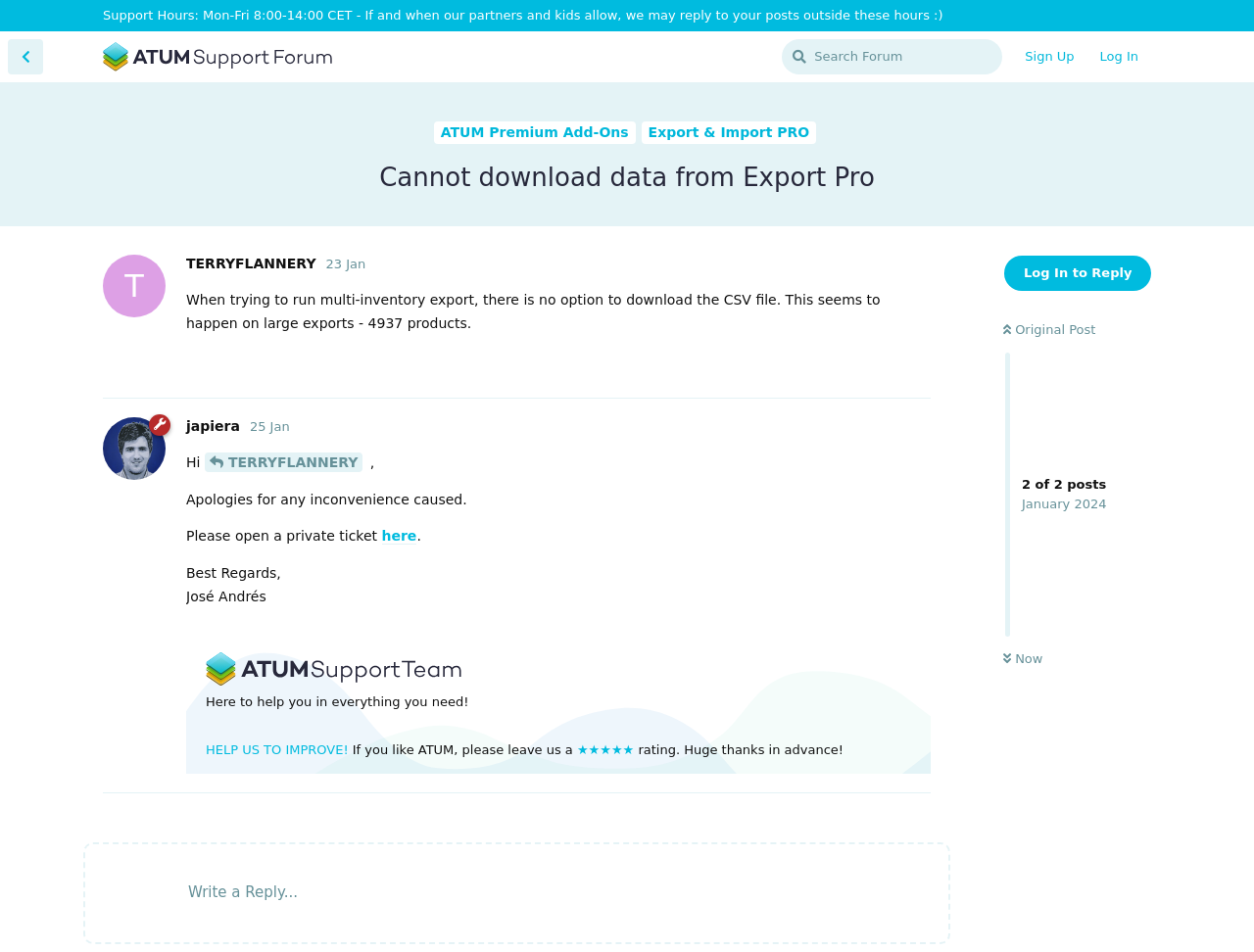Please look at the image and answer the question with a detailed explanation: Who replied to the original post?

I looked at the discussion thread and found the reply from japiera, which is indicated by the heading element with the text 'japiera' and the corresponding time element with the text 'Thursday, January 25, 2024 8:00 AM'.